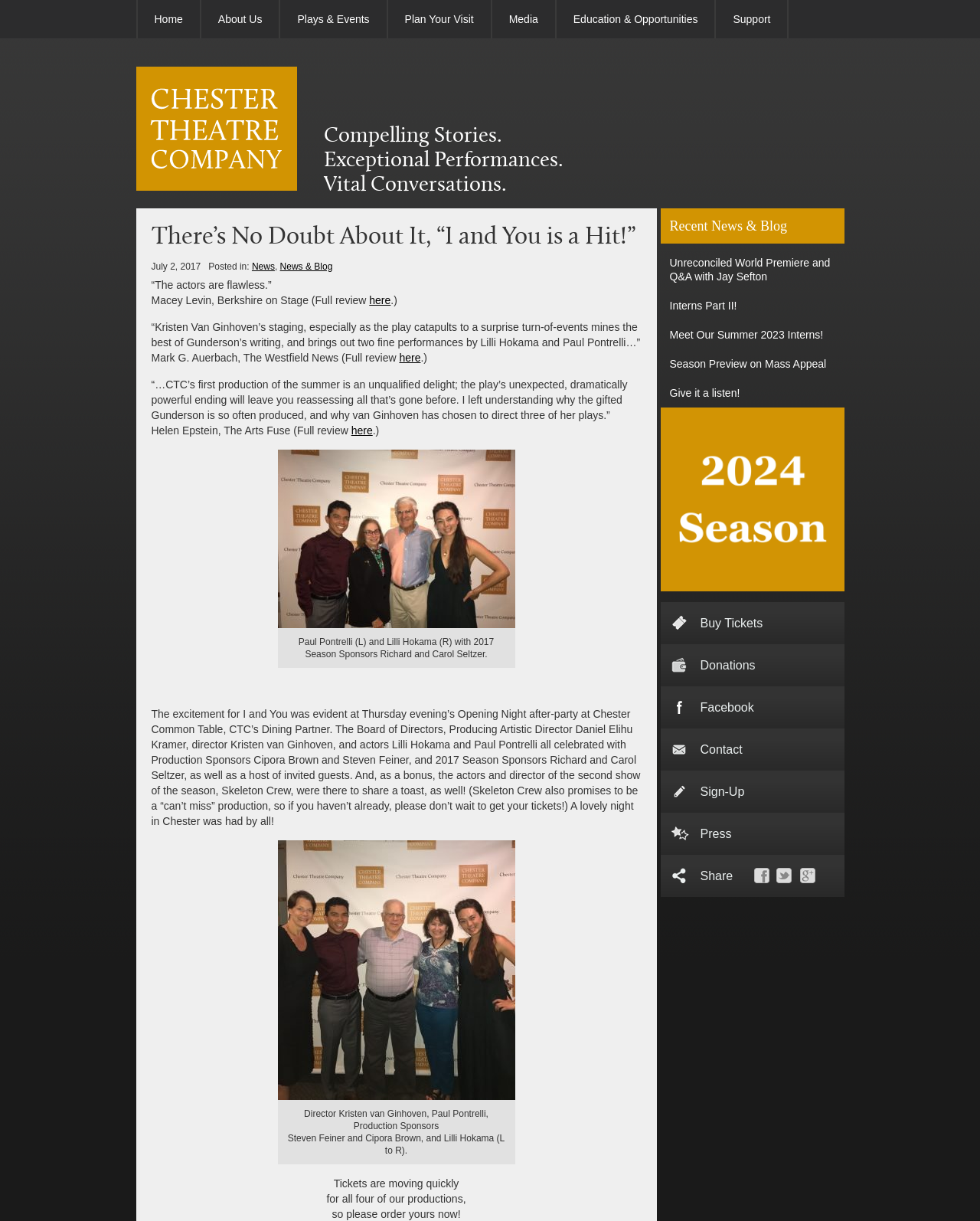Given the description: "Meet Our Summer 2023 Interns!", determine the bounding box coordinates of the UI element. The coordinates should be formatted as four float numbers between 0 and 1, [left, top, right, bottom].

[0.674, 0.262, 0.861, 0.286]